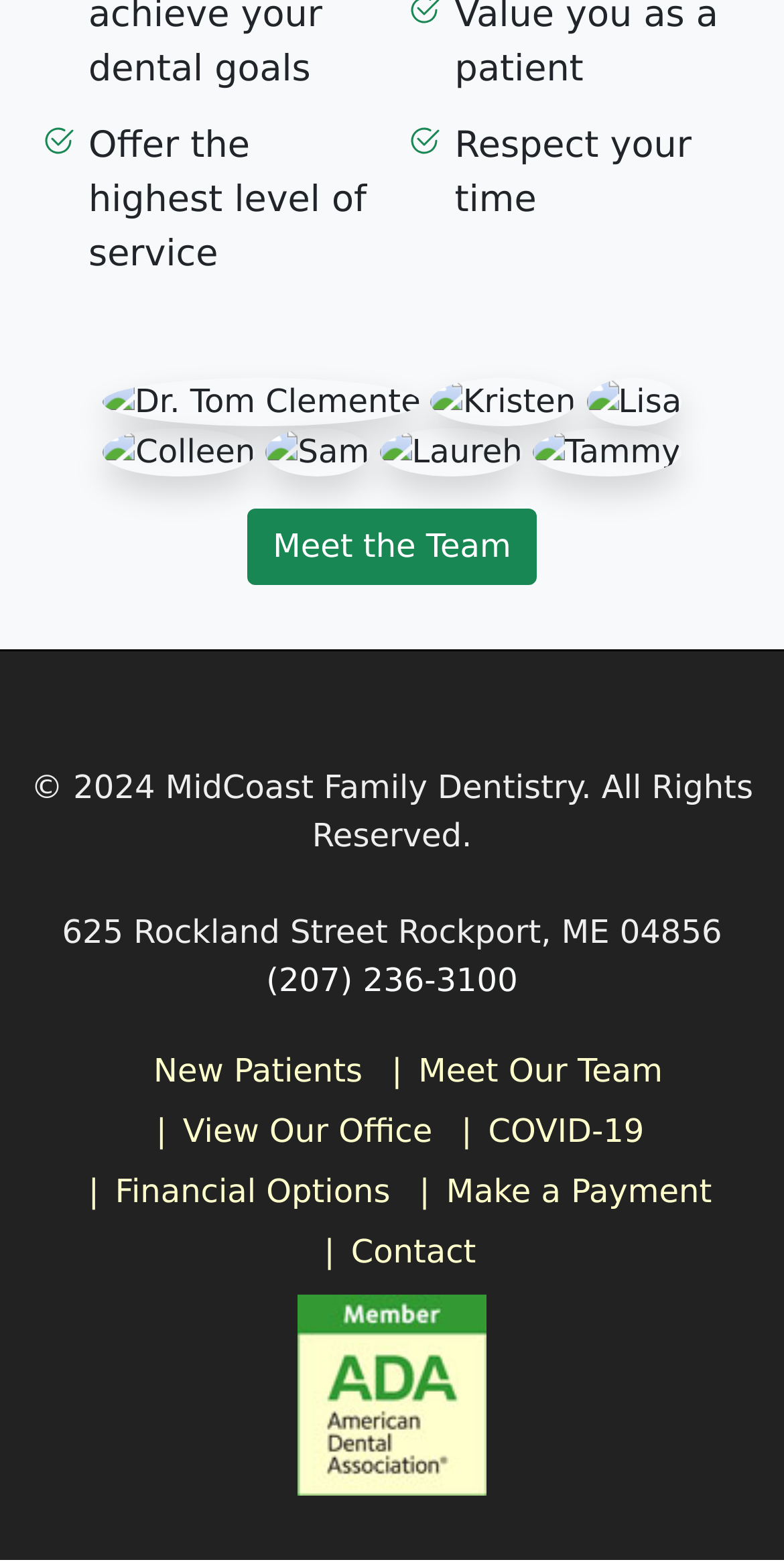Pinpoint the bounding box coordinates of the clickable area necessary to execute the following instruction: "Click Meet the Team". The coordinates should be given as four float numbers between 0 and 1, namely [left, top, right, bottom].

[0.315, 0.325, 0.685, 0.373]